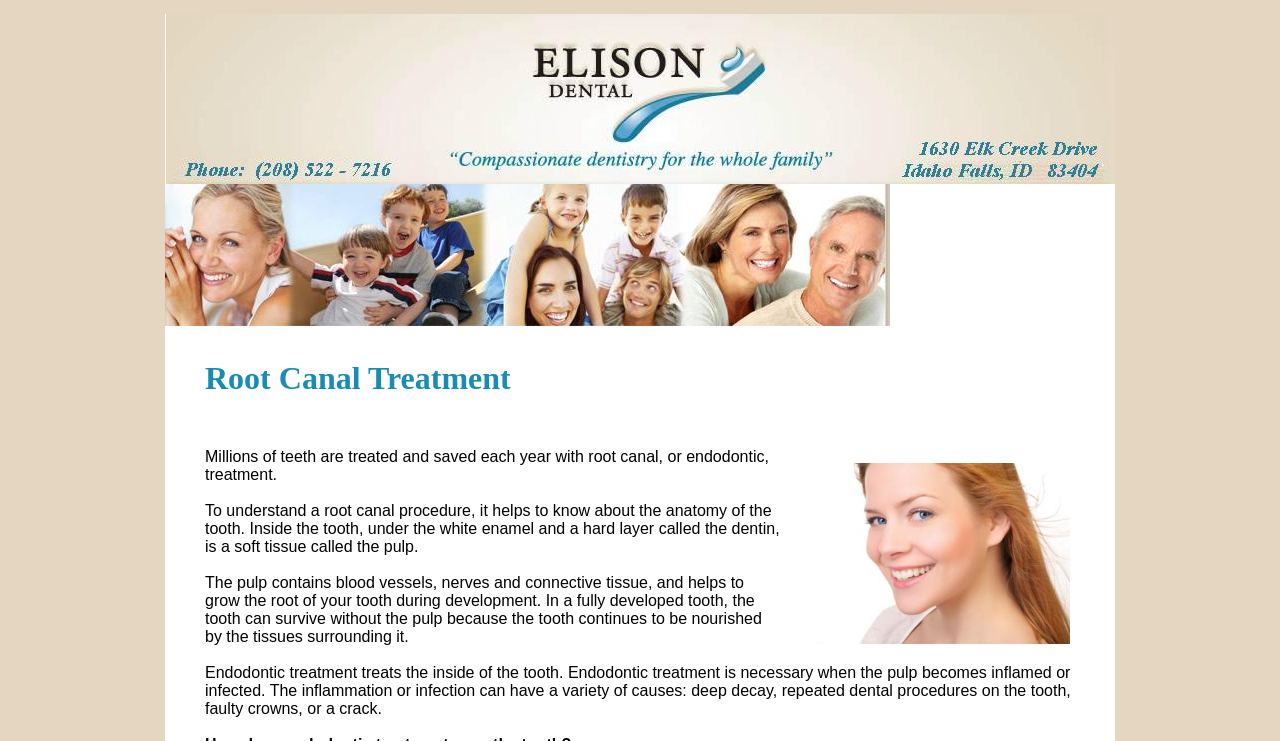Respond with a single word or phrase to the following question: What is the profession of Michael Elison?

Dentist